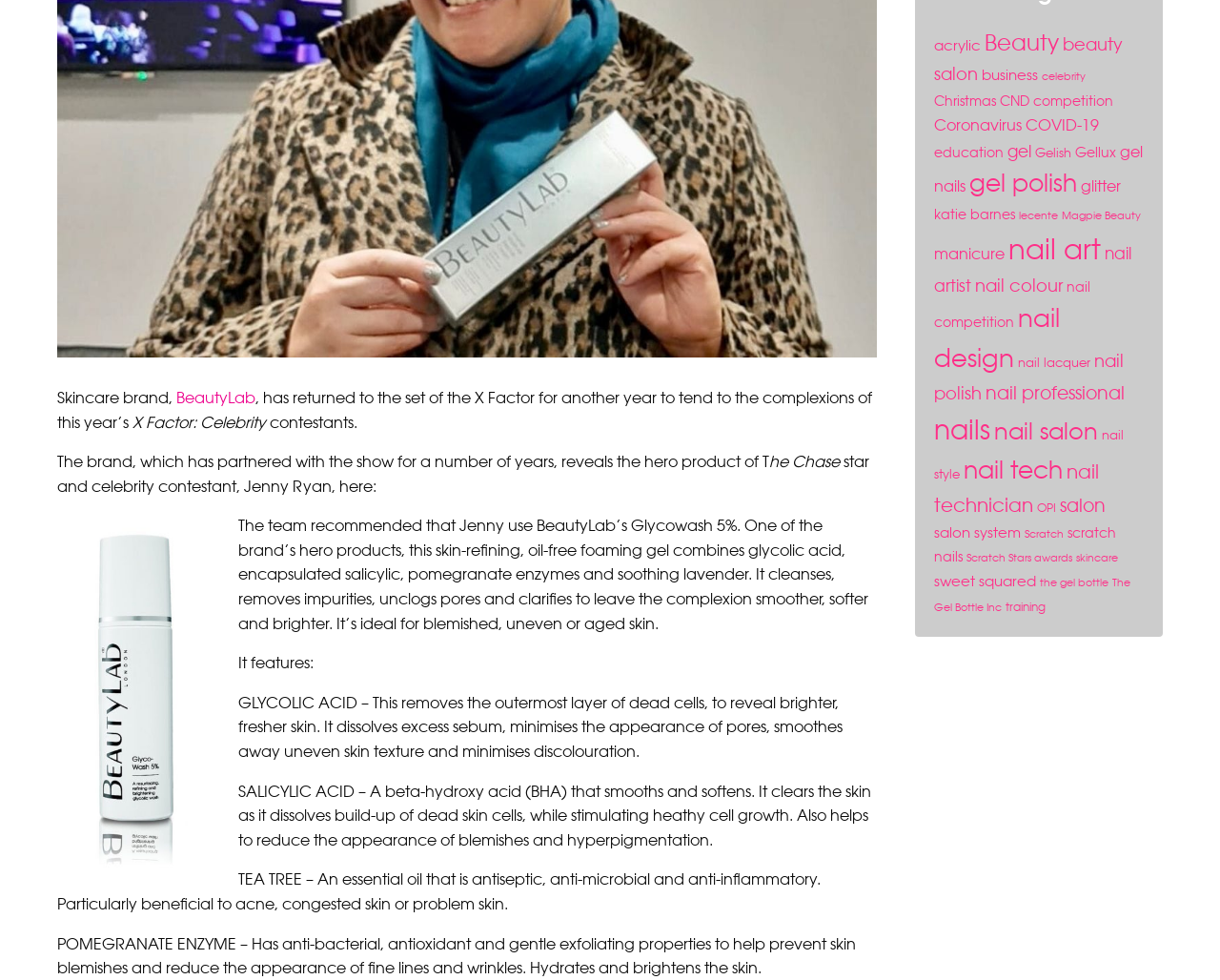From the webpage screenshot, identify the region described by The Gel Bottle Inc. Provide the bounding box coordinates as (top-left x, top-left y, bottom-right x, bottom-right y), with each value being a floating point number between 0 and 1.

[0.766, 0.587, 0.927, 0.626]